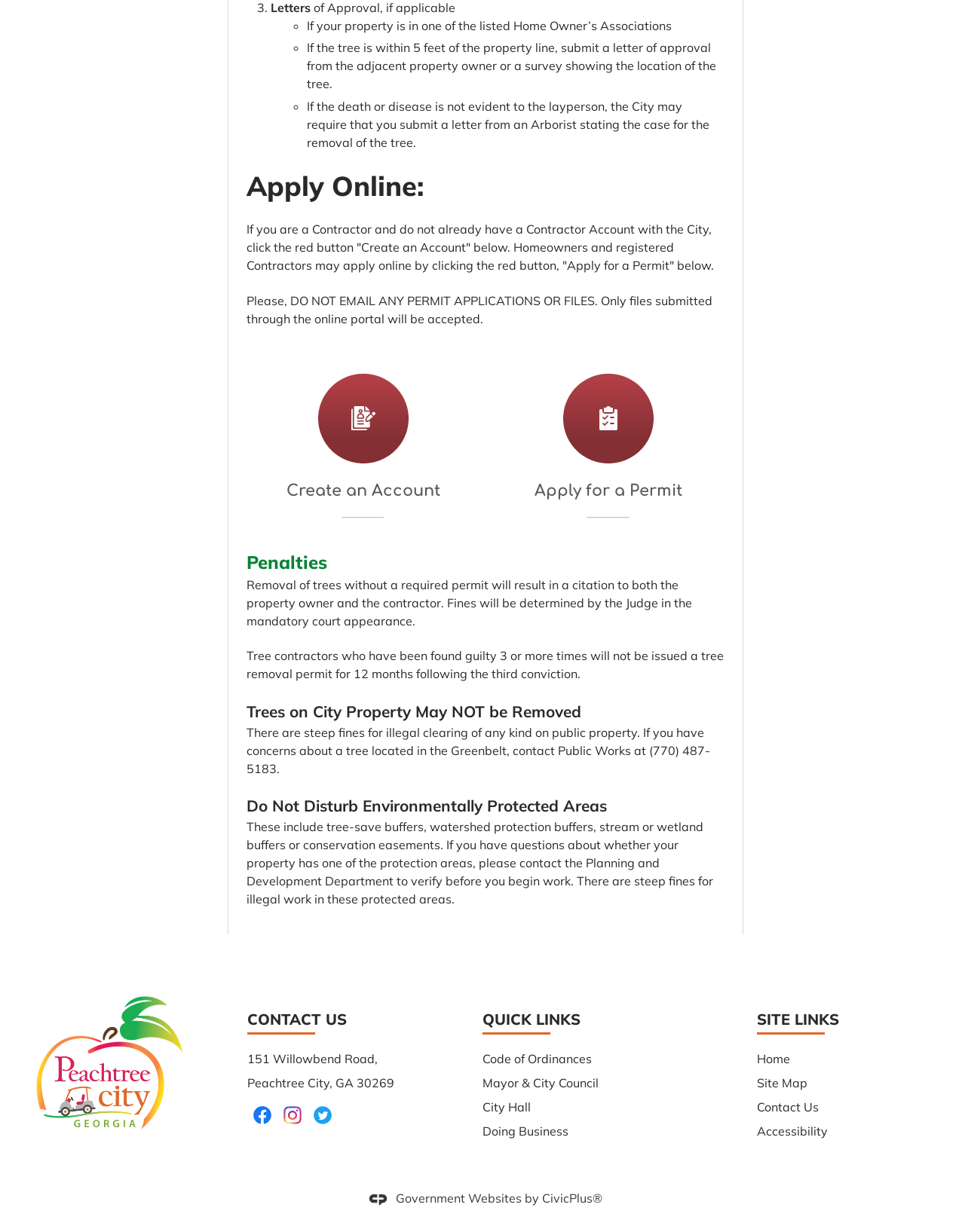From the screenshot, find the bounding box of the UI element matching this description: "City Hall". Supply the bounding box coordinates in the form [left, top, right, bottom], each a float between 0 and 1.

[0.5, 0.892, 0.55, 0.904]